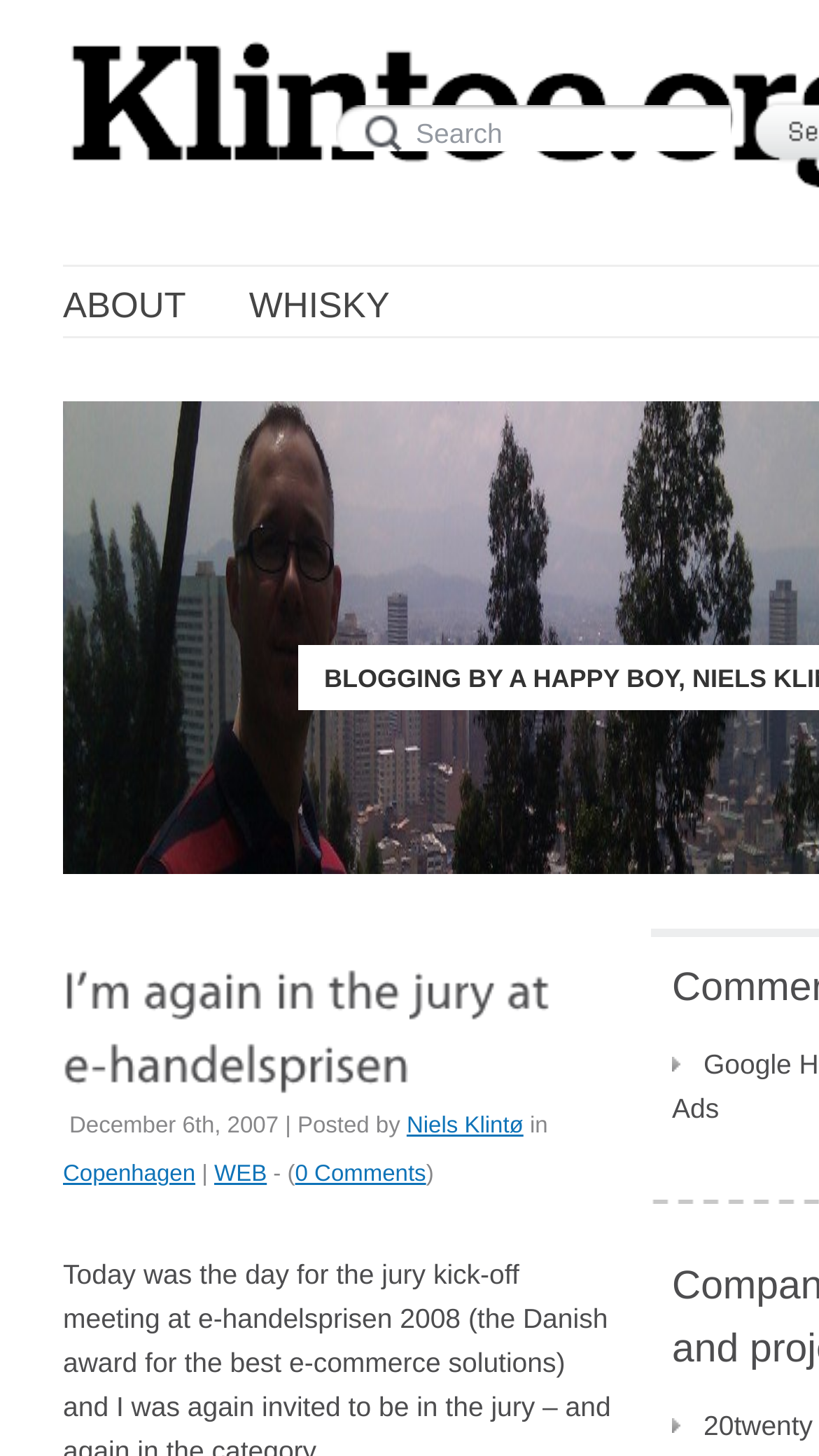Please indicate the bounding box coordinates of the element's region to be clicked to achieve the instruction: "go to about page". Provide the coordinates as four float numbers between 0 and 1, i.e., [left, top, right, bottom].

[0.077, 0.19, 0.227, 0.231]